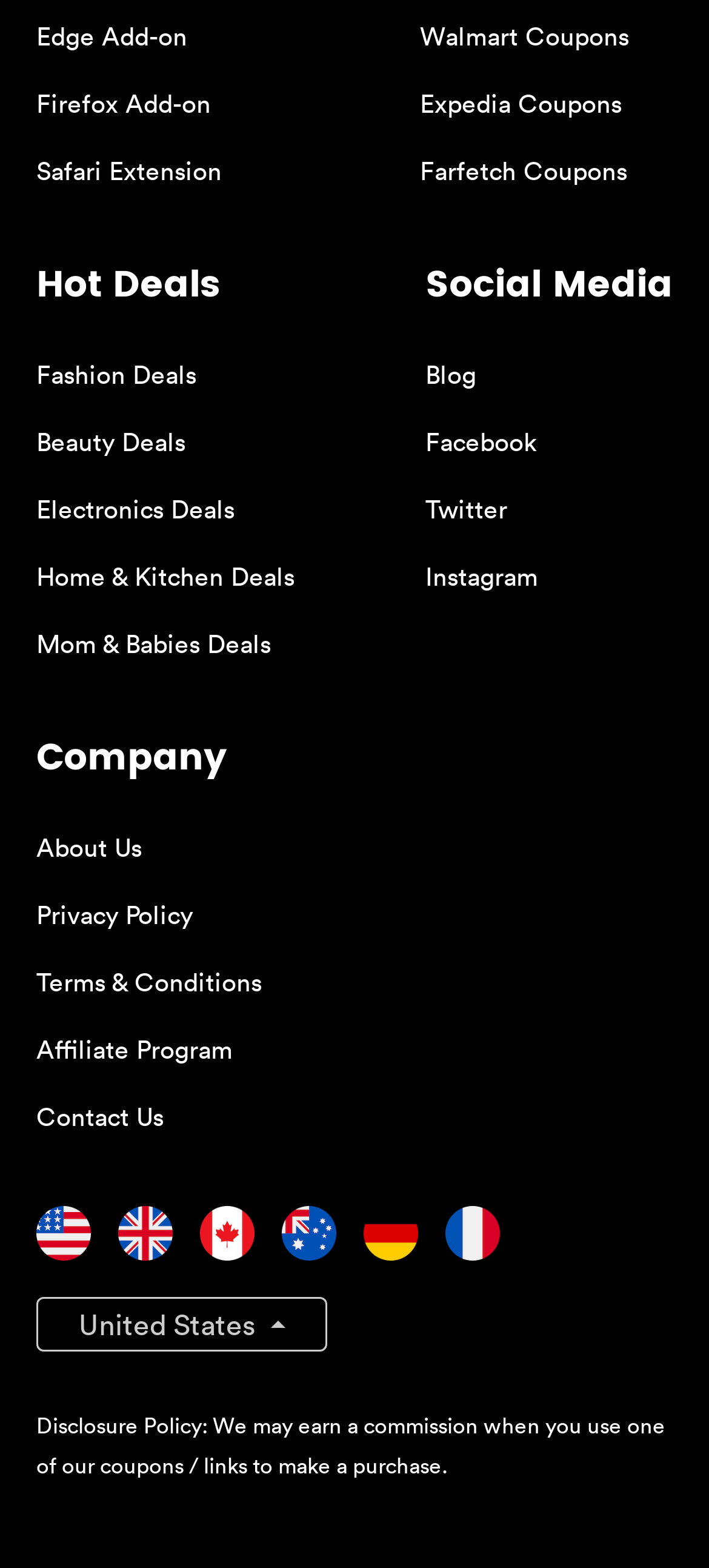Identify the bounding box for the UI element that is described as follows: "Instagram".

[0.6, 0.356, 0.759, 0.378]